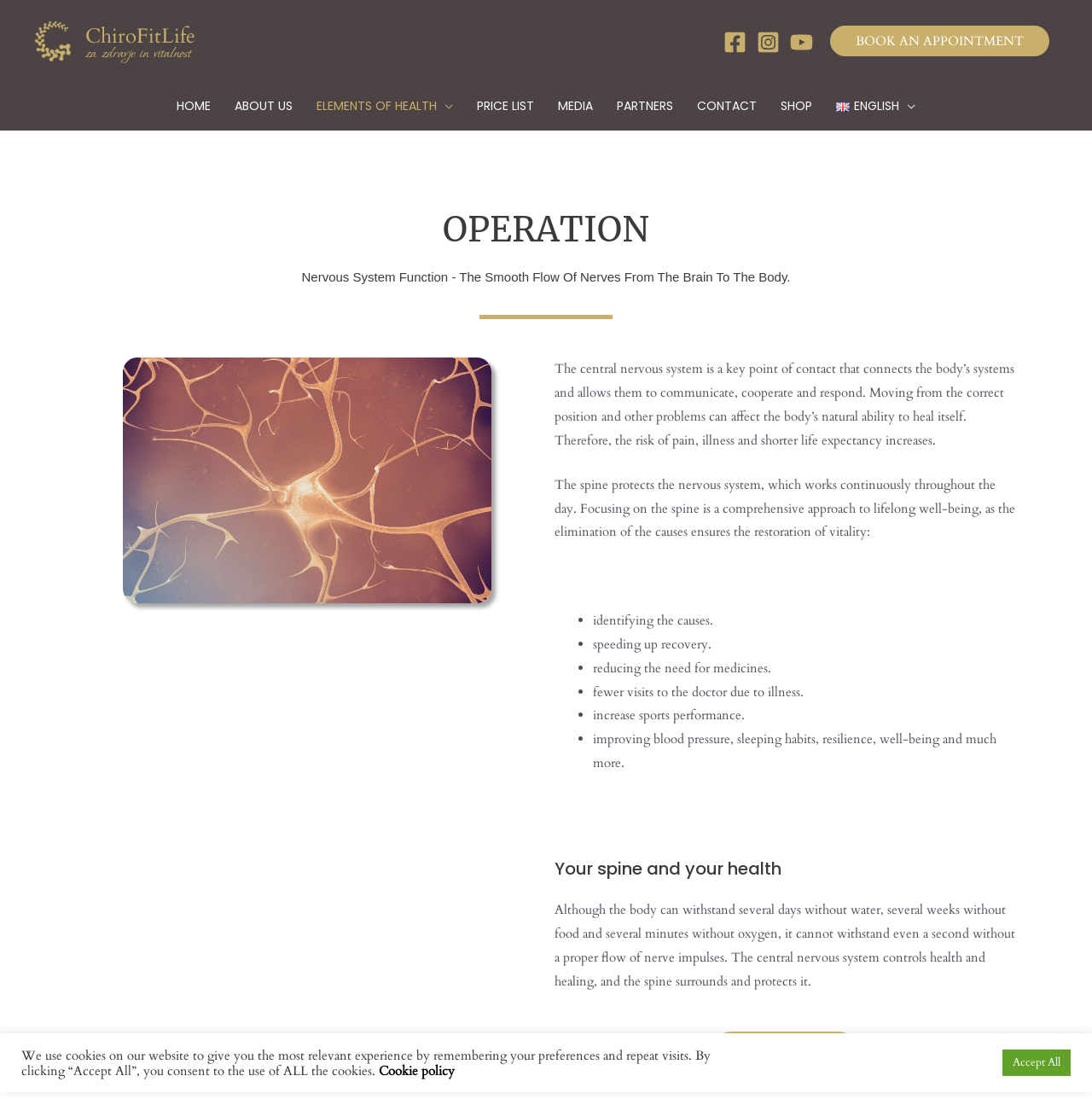Using the element description: "Creative Commons", determine the bounding box coordinates. The coordinates should be in the format [left, top, right, bottom], with values between 0 and 1.

None